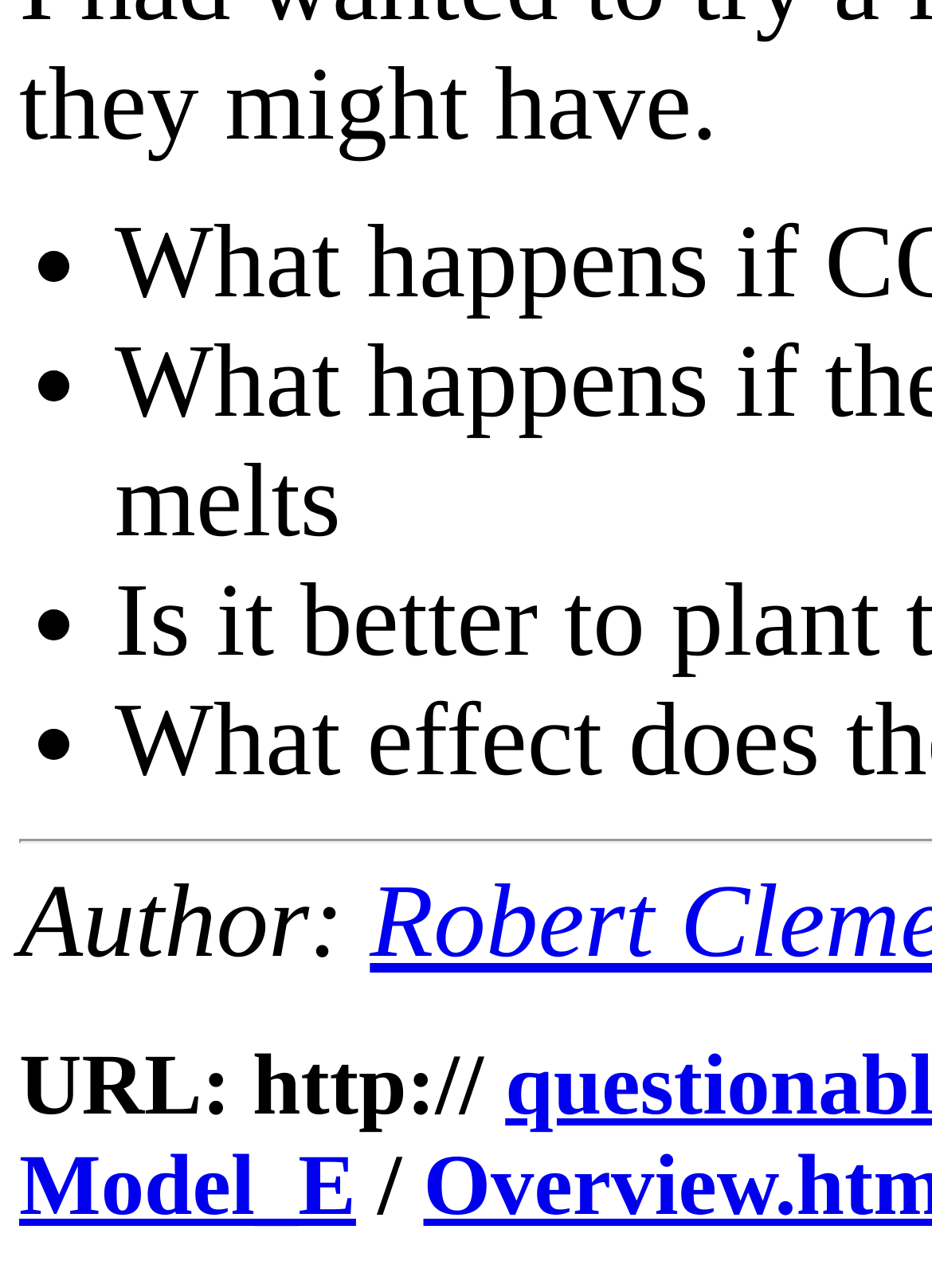Using floating point numbers between 0 and 1, provide the bounding box coordinates in the format (top-left x, top-left y, bottom-right x, bottom-right y). Locate the UI element described here: Model_E

[0.021, 0.883, 0.382, 0.958]